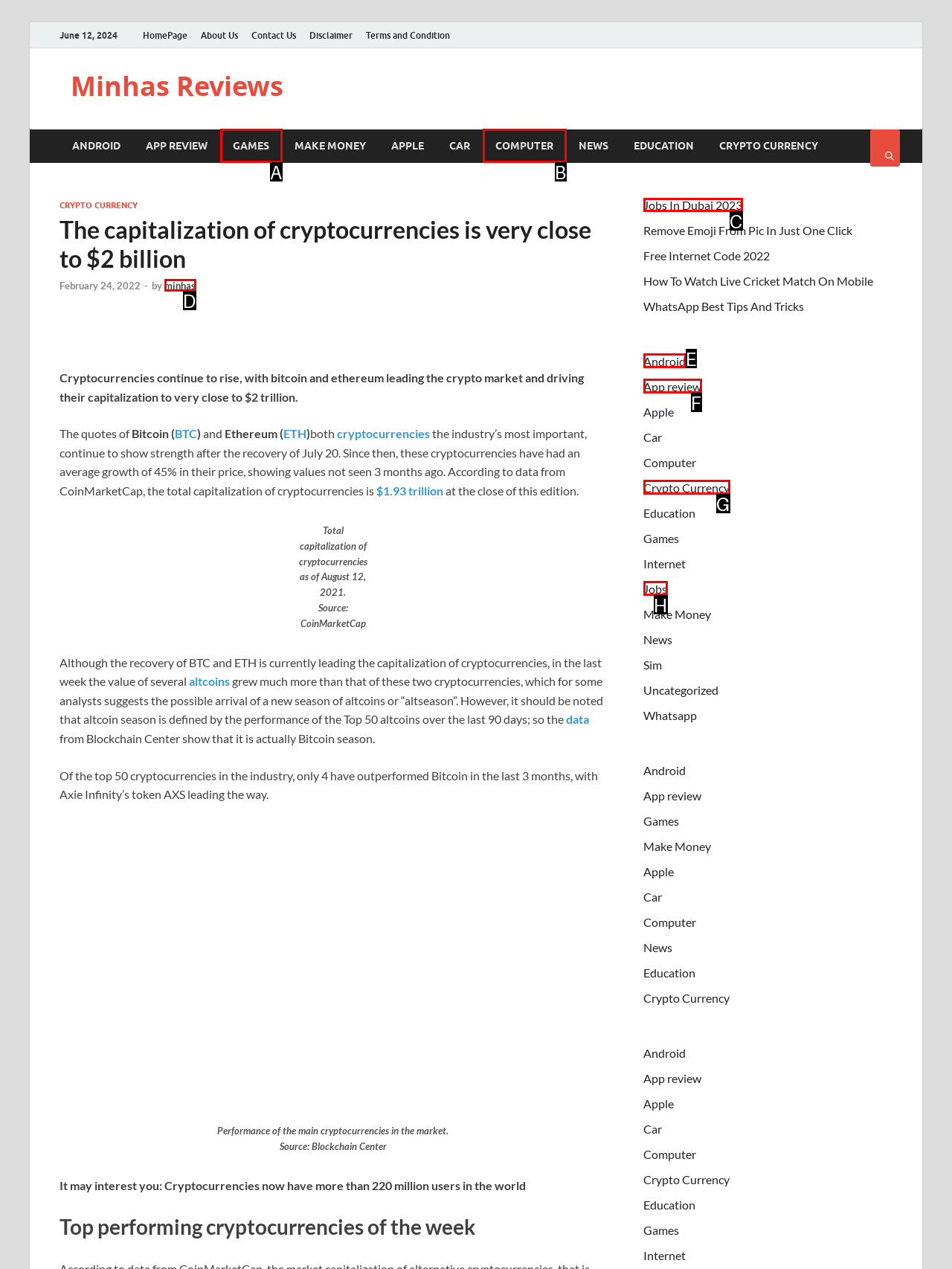Pick the HTML element that should be clicked to execute the task: Read the 'Setup Self Hosted Linux Agent in Azure DevOps' article
Respond with the letter corresponding to the correct choice.

None